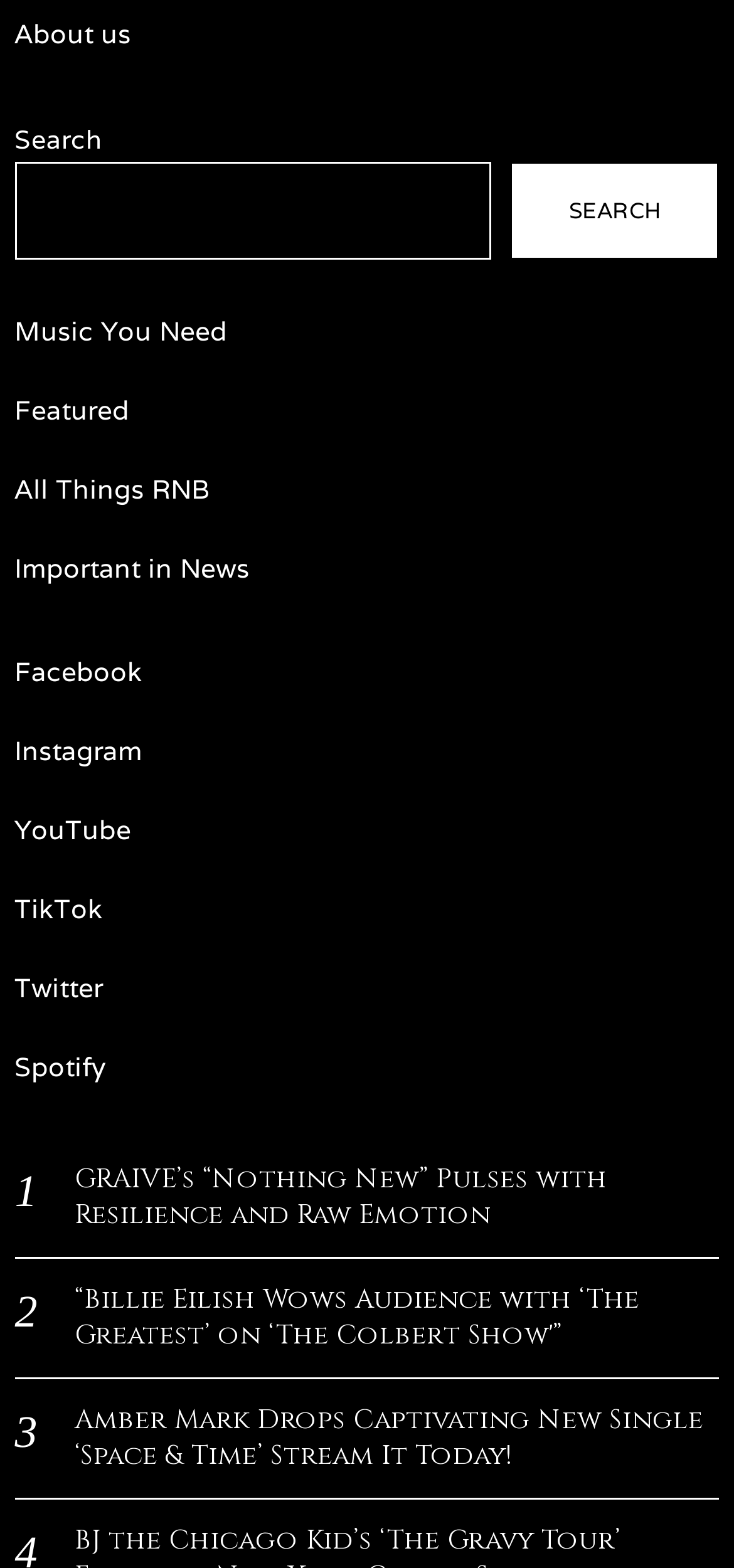Locate the bounding box coordinates of the clickable area to execute the instruction: "Read about GRAIVE’s new song". Provide the coordinates as four float numbers between 0 and 1, represented as [left, top, right, bottom].

[0.102, 0.74, 0.828, 0.786]